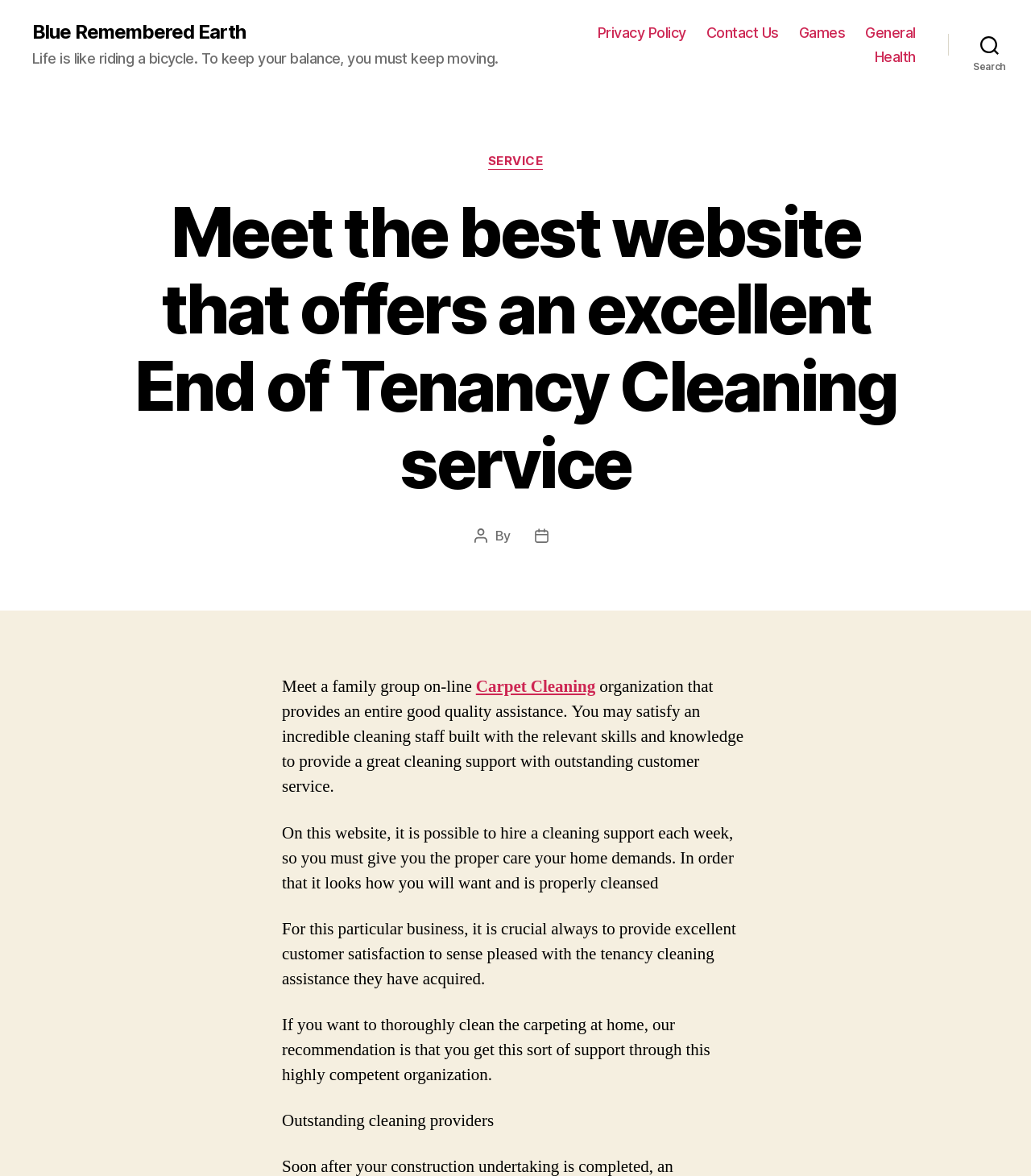What can you do on this website?
Please answer the question as detailed as possible.

The webpage mentions that 'On this website, it is possible to hire a cleaning support each week, so you must give you the proper care your home demands.' This suggests that the website allows users to hire a cleaning support, likely for end of tenancy cleaning services.